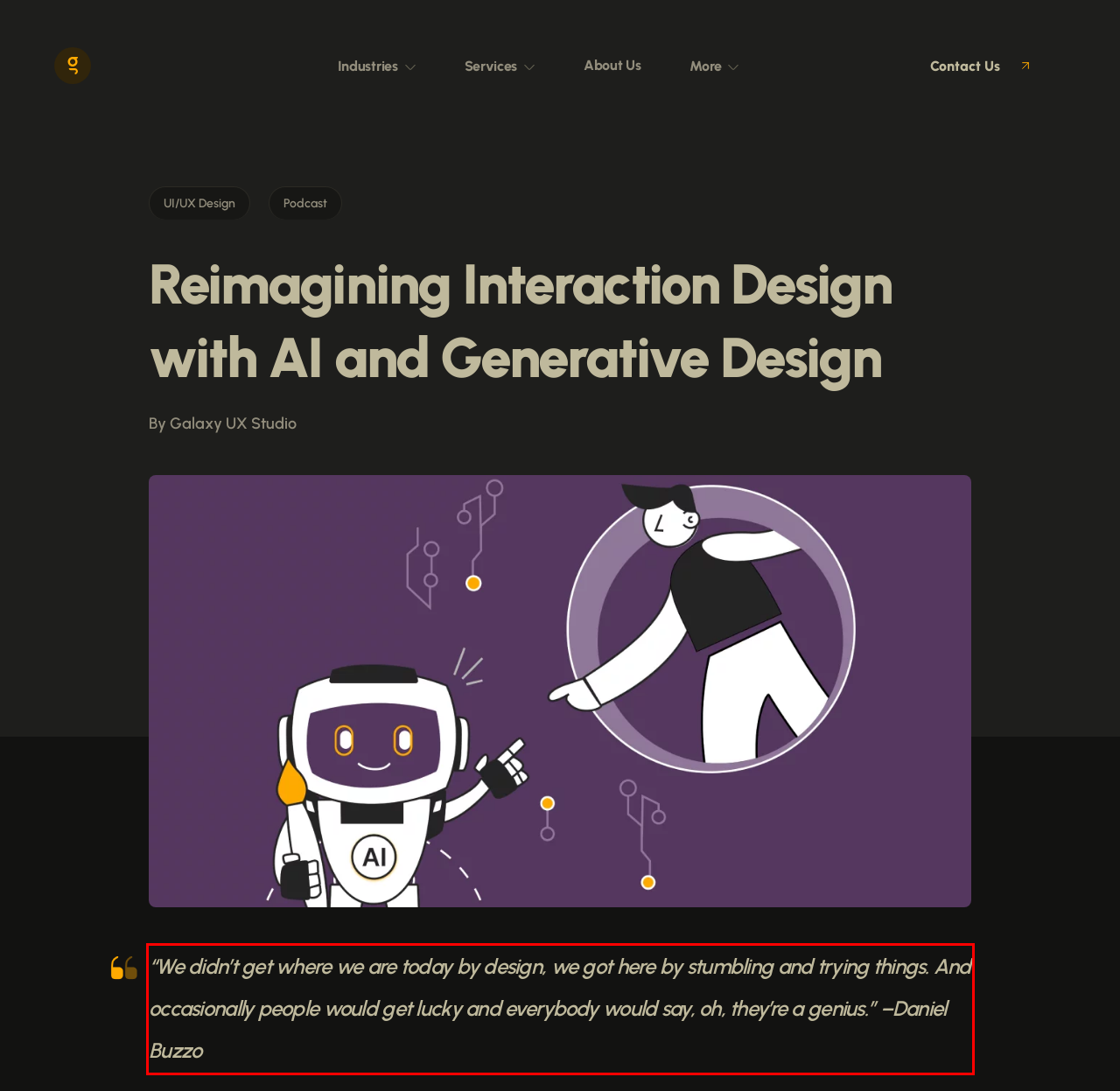Look at the webpage screenshot and recognize the text inside the red bounding box.

“We didn’t get where we are today by design, we got here by stumbling and trying things. And occasionally people would get lucky and everybody would say, oh, they’re a genius.” –Daniel Buzzo